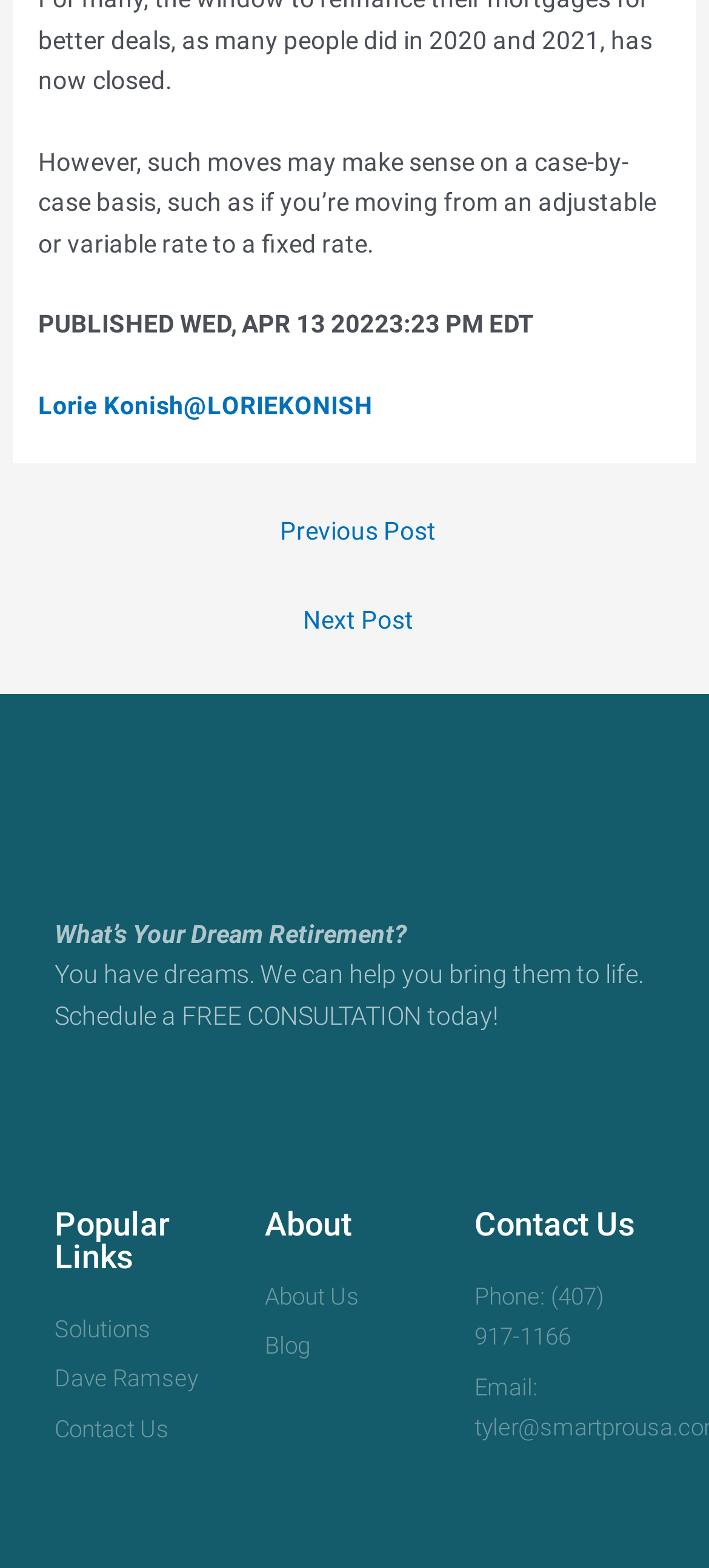Please specify the bounding box coordinates of the clickable region to carry out the following instruction: "Read the previous post". The coordinates should be four float numbers between 0 and 1, in the format [left, top, right, bottom].

[0.024, 0.322, 0.986, 0.359]